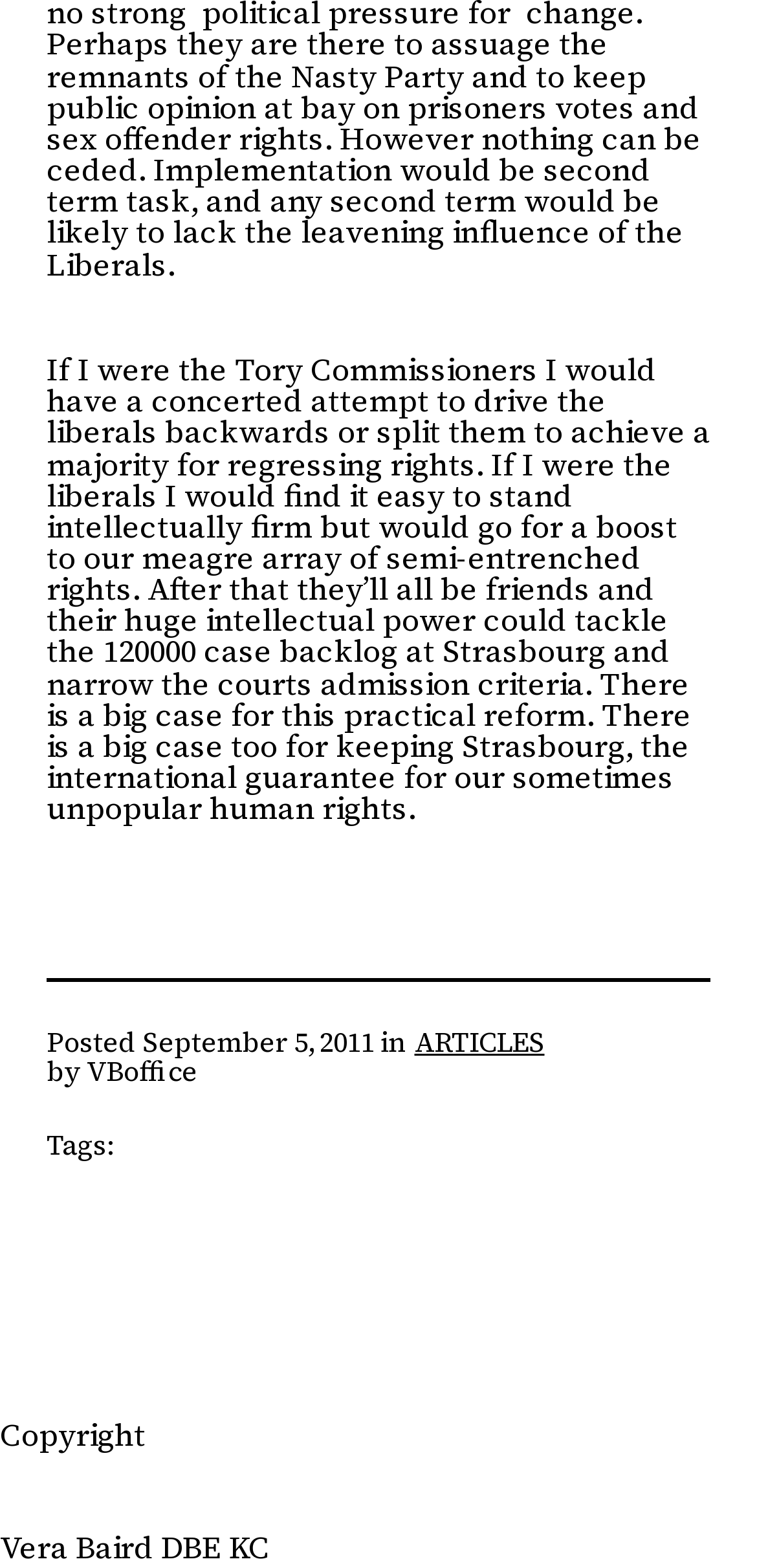What is the topic of the article?
Please elaborate on the answer to the question with detailed information.

I found the topic by reading the static text element which is a child of the root element. The text mentions 'human rights' and 'Strasbourg' which suggests that the article is about human rights.